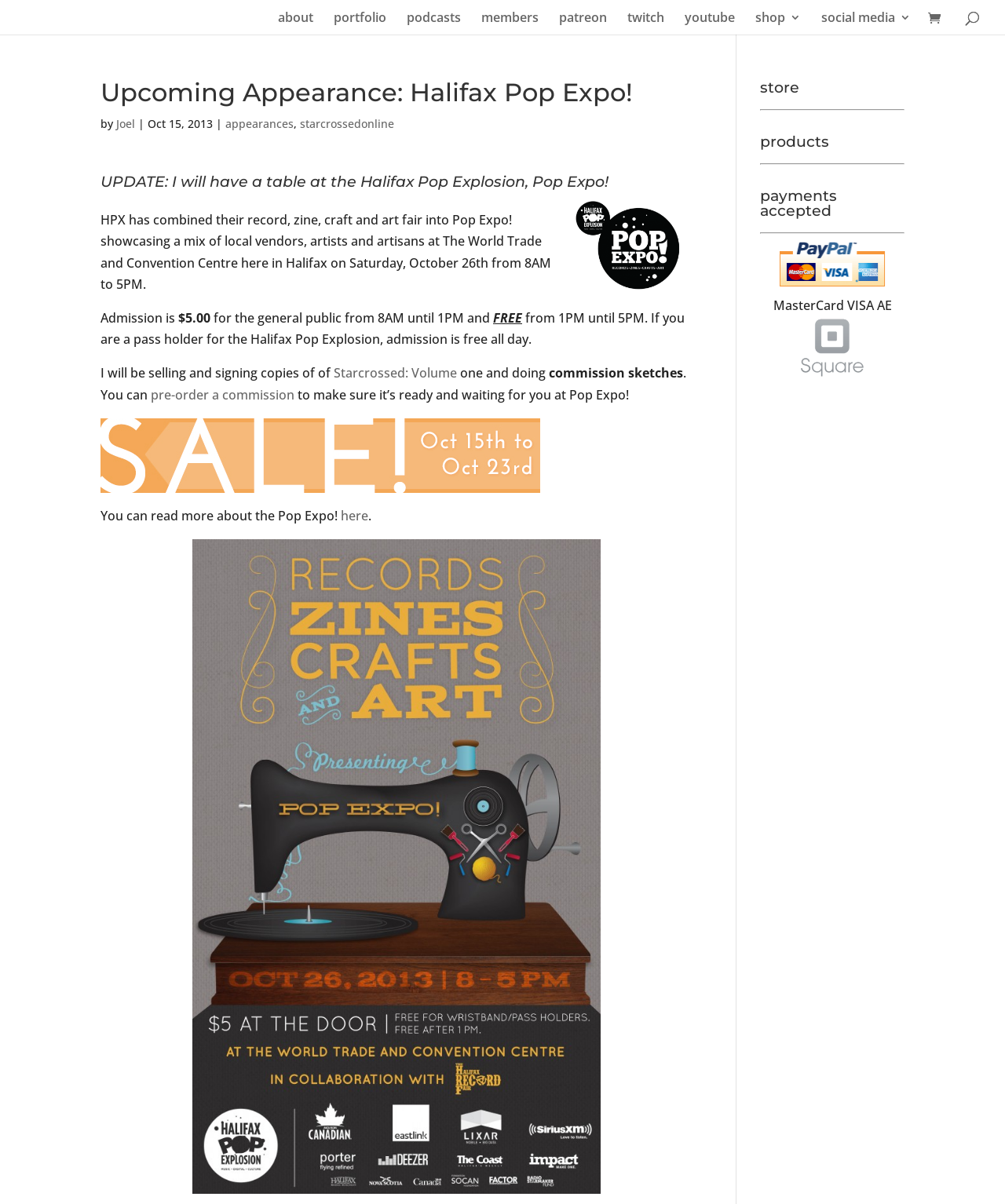Provide the bounding box coordinates of the section that needs to be clicked to accomplish the following instruction: "Read the recent post 'Friday Flash Fiction – Talk About the Weather (Part Four)'."

None